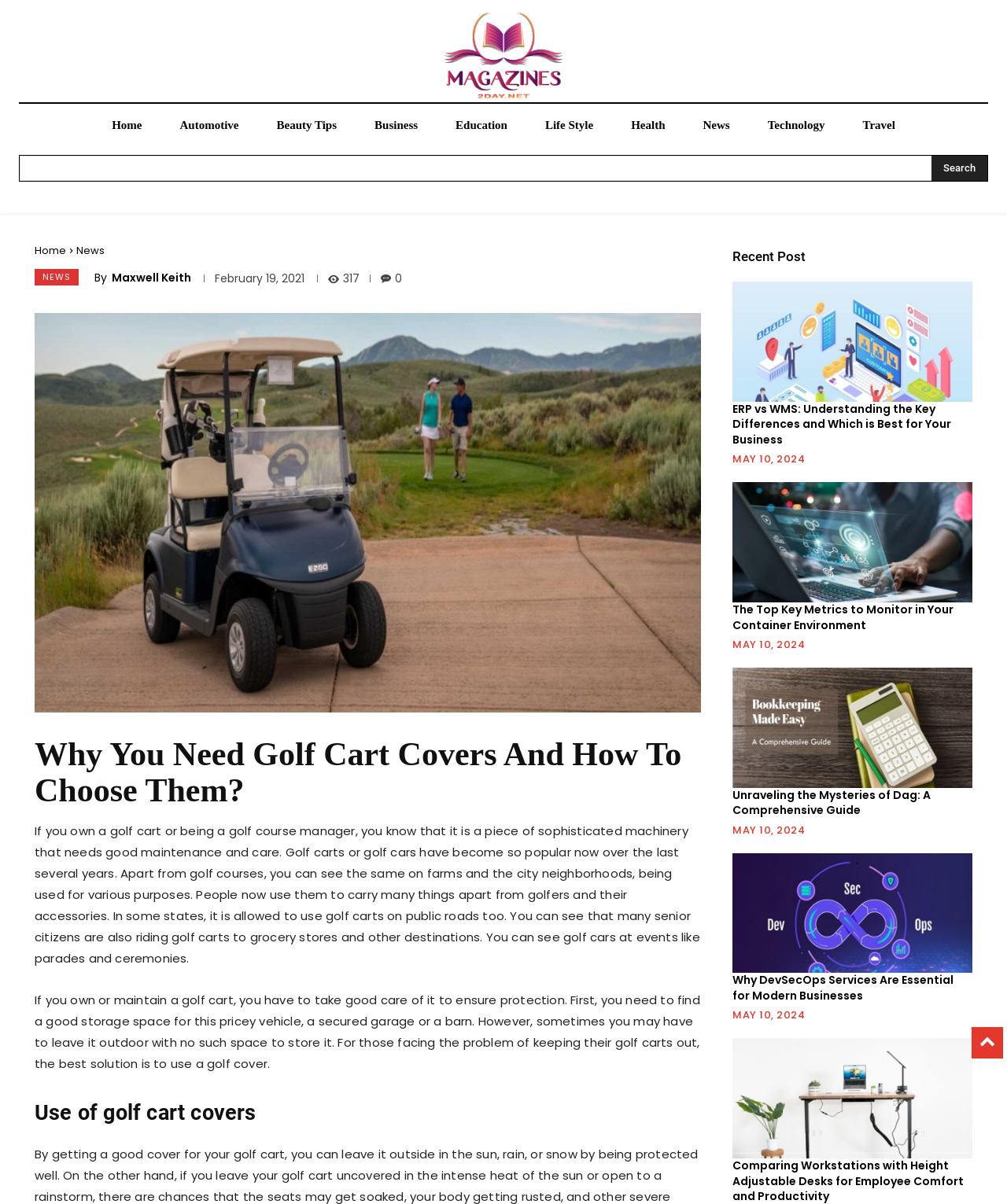What is the topic of the main article?
Based on the image, answer the question with as much detail as possible.

I read the main article and found that it is about the importance of golf cart covers and how to choose them.